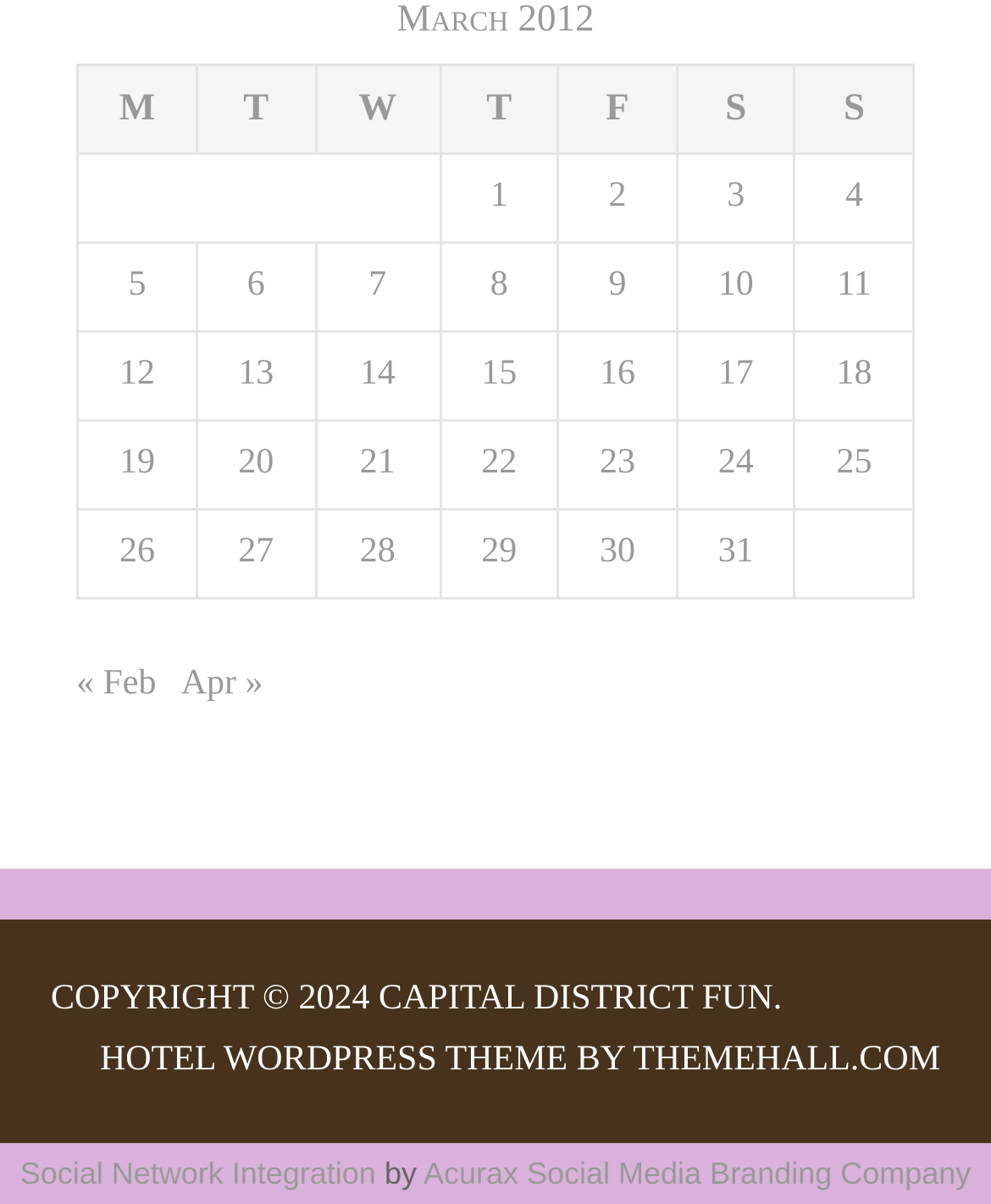Find the bounding box coordinates of the clickable element required to execute the following instruction: "Click on 'Social Network Integration'". Provide the coordinates as four float numbers between 0 and 1, i.e., [left, top, right, bottom].

[0.02, 0.96, 0.379, 0.99]